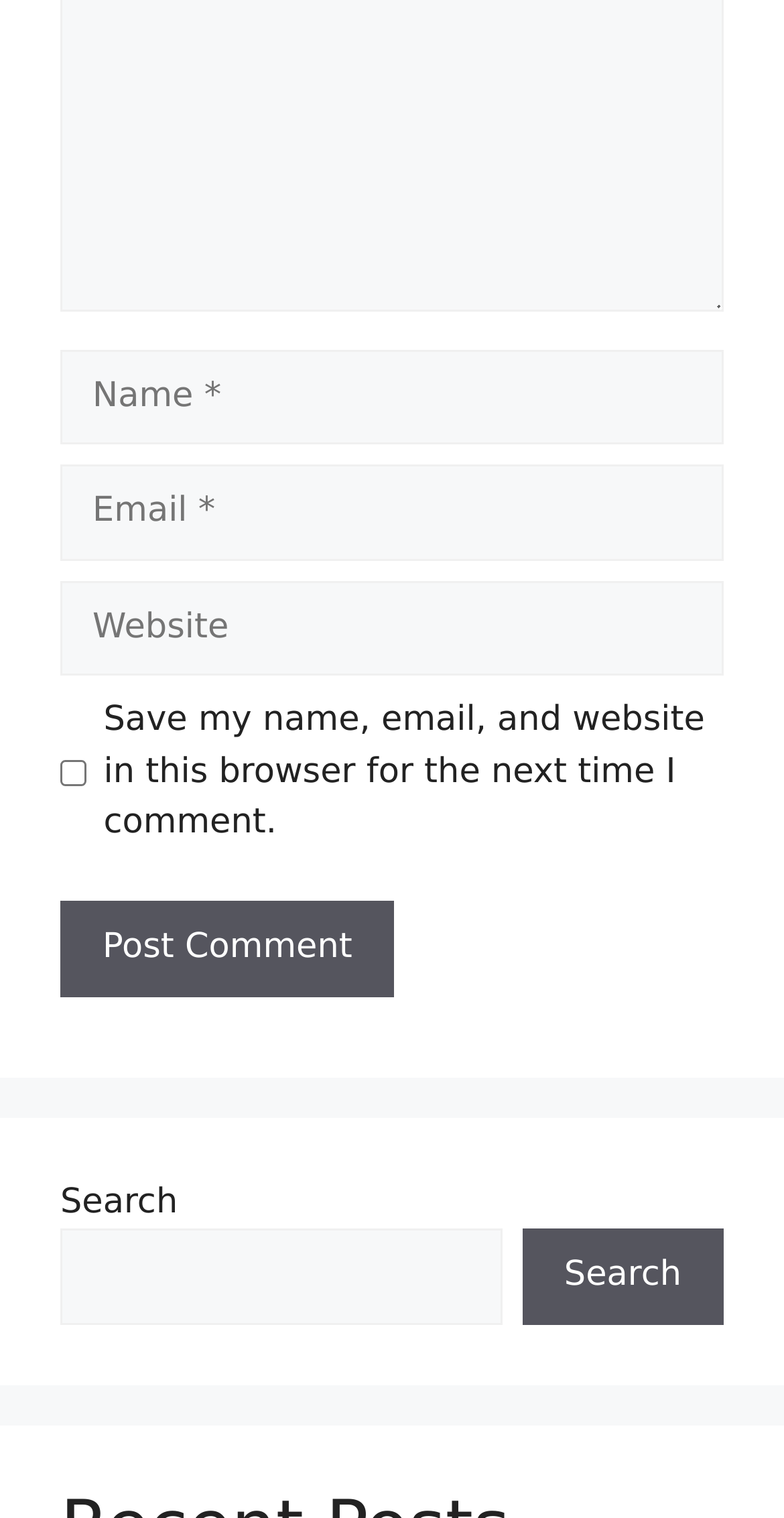How many textboxes are required?
Based on the image, answer the question with a single word or brief phrase.

2